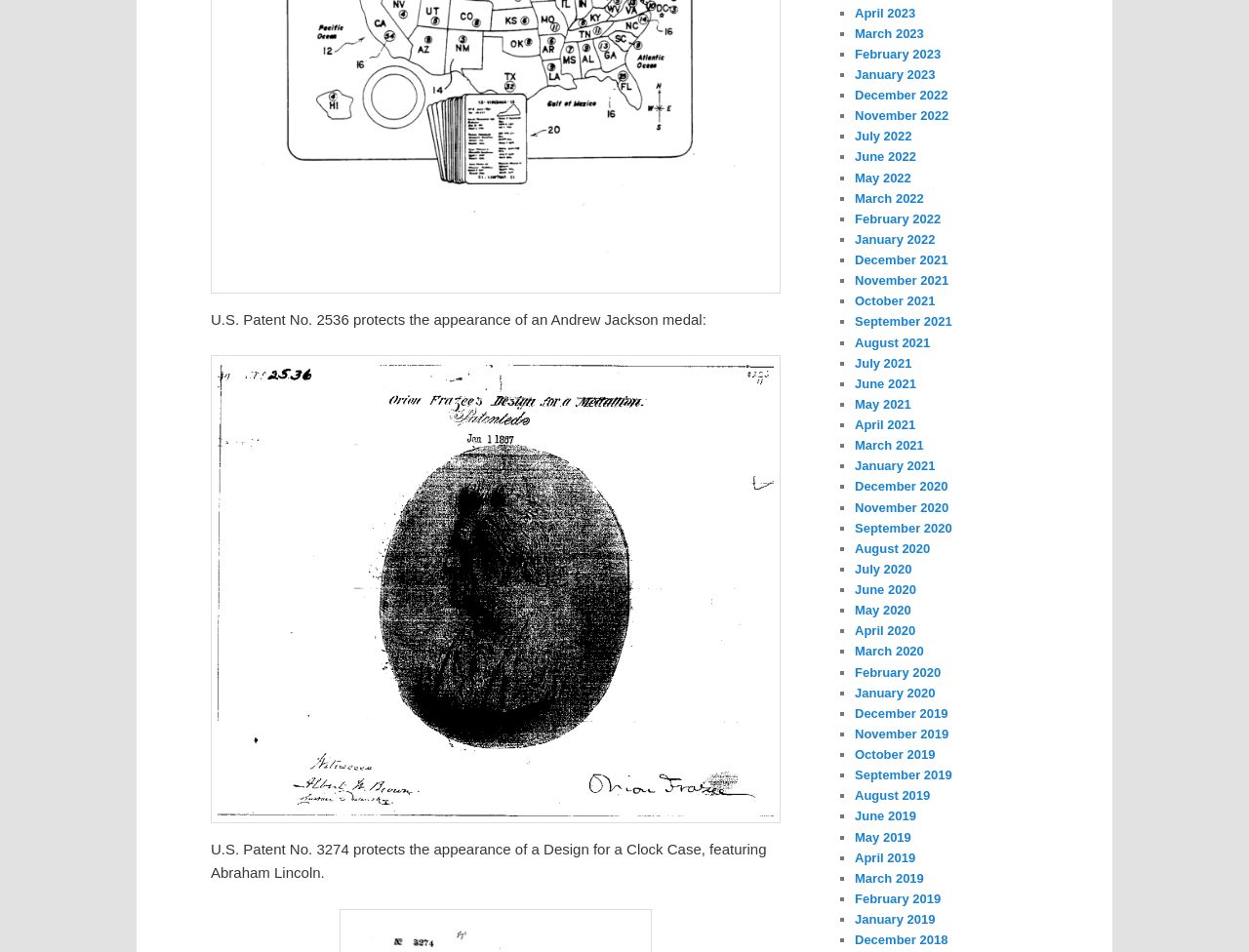Respond with a single word or phrase to the following question: What is the patent number of the Andrew Jackson medal?

2536